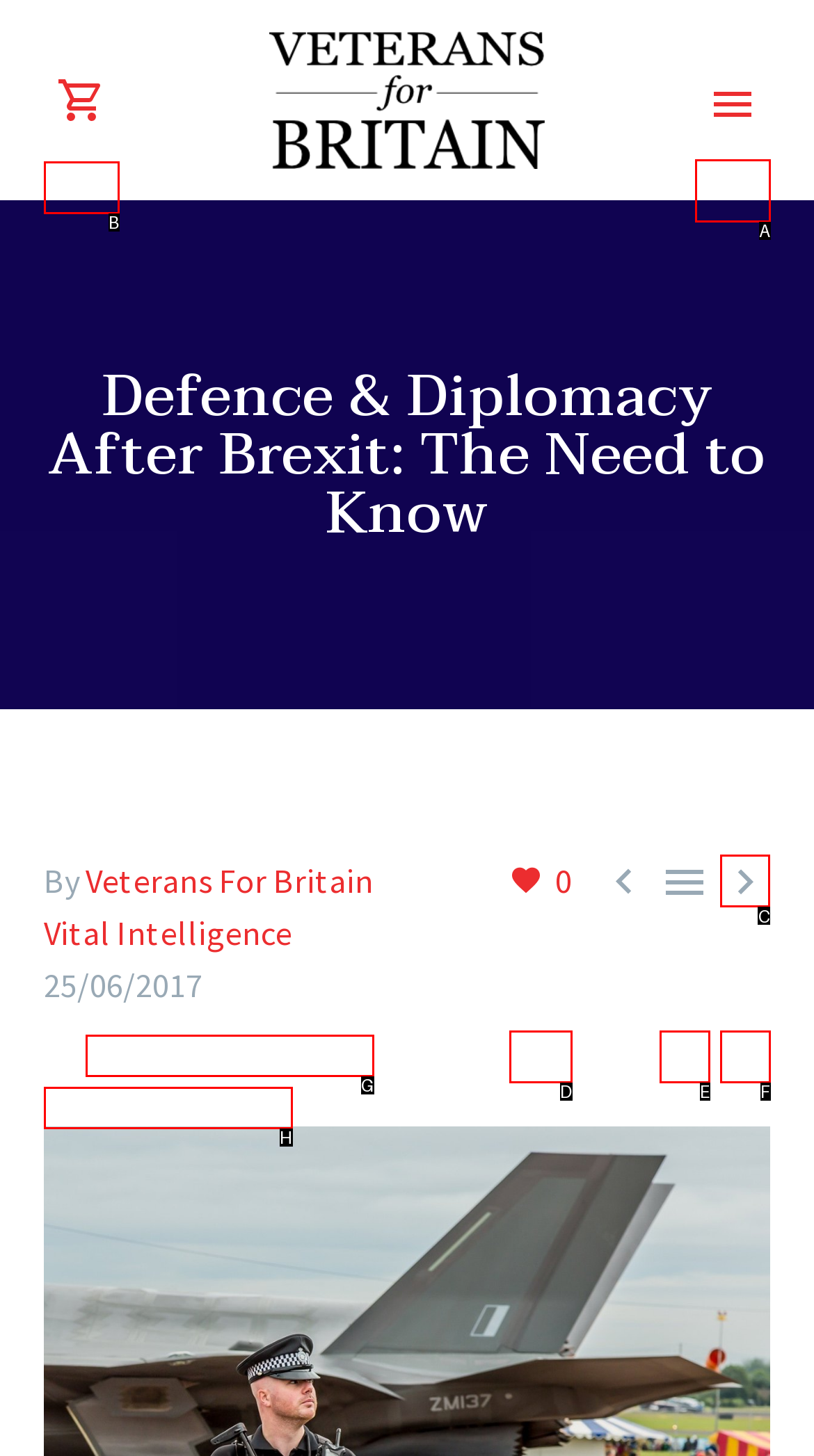Identify the letter of the correct UI element to fulfill the task: View the next post from the given options in the screenshot.

C